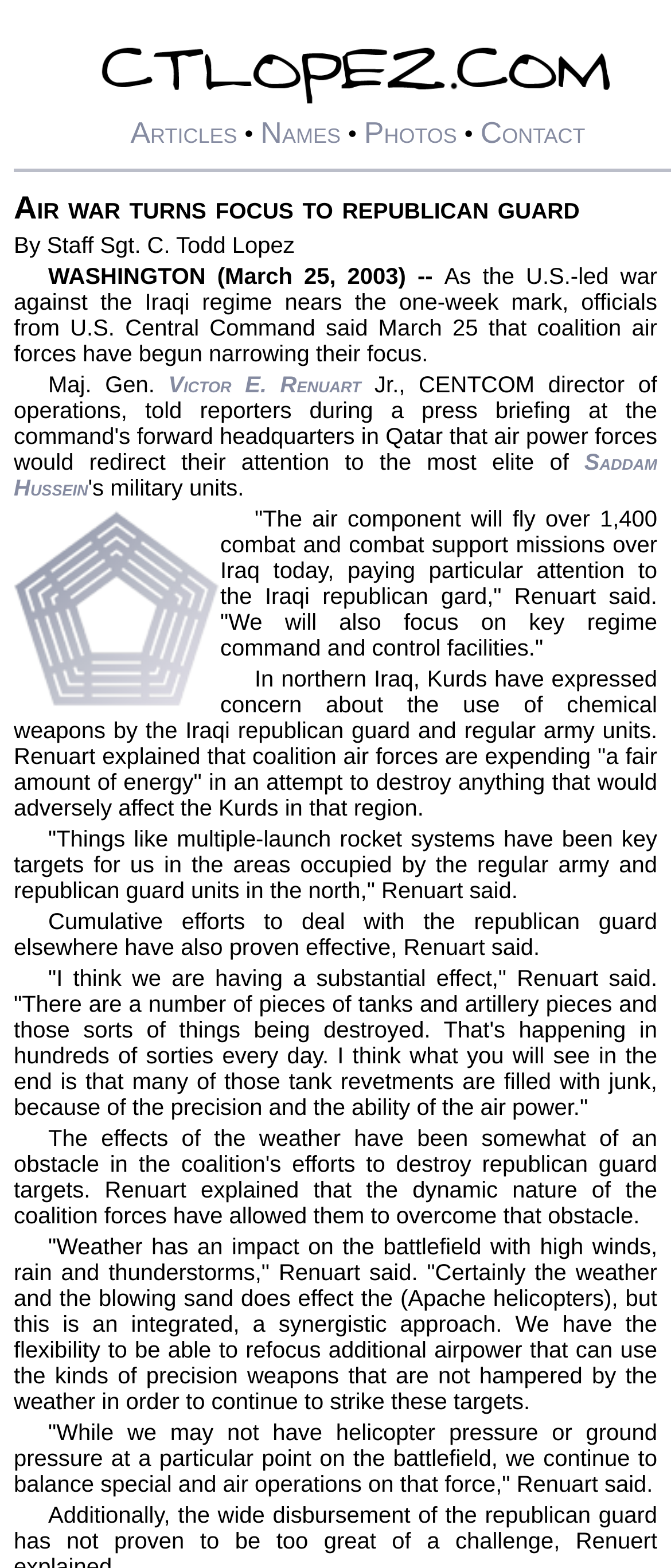What is the concern of Kurds in northern Iraq?
Answer the question with just one word or phrase using the image.

Chemical weapons